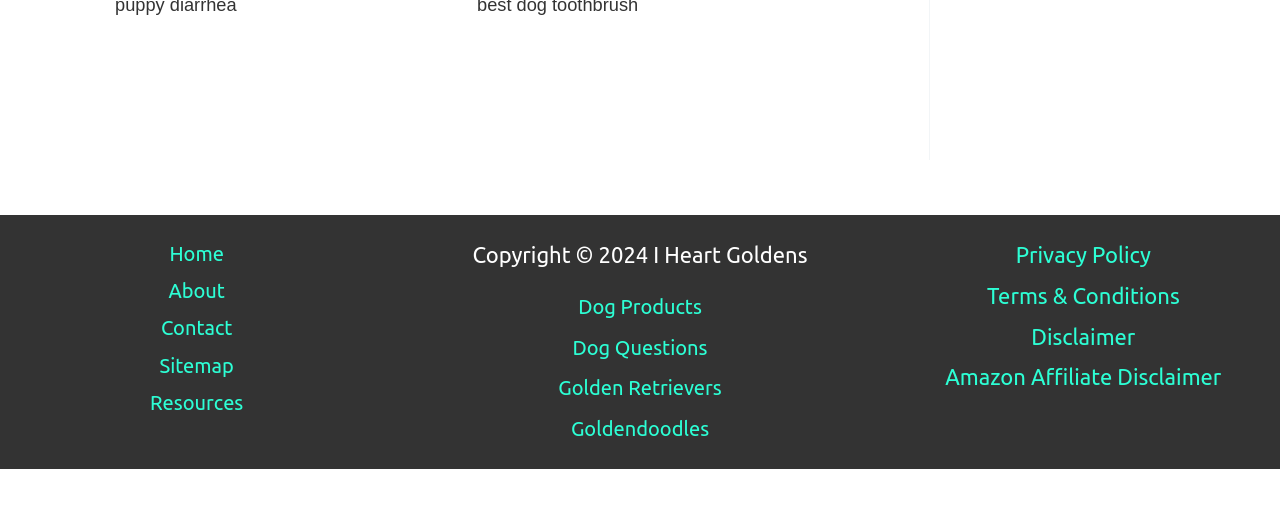How many links are there in the first footer widget?
Look at the image and answer the question with a single word or phrase.

4